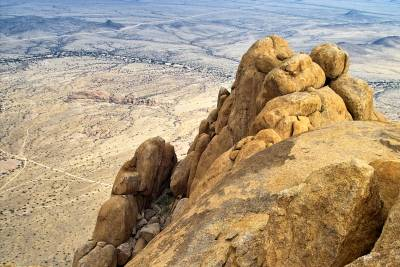Describe every important feature and element in the image comprehensively.

The image captures a breathtaking view from the summit of Spitzkoppe, one of Namibia's most iconic rock formations. In the foreground, rugged granite boulders dominate the scene, showcasing their weathered textures and natural curves. The landscape stretches out below, revealing a vast expanse of arid terrain interspersed with patches of greenery. The backdrop features distant hills and geological formations typical of the region. This vista not only highlights the stunning geological features of Spitzkoppe but also gives a glimpse into the serene and remote surroundings that make this area a popular destination for climbers and nature enthusiasts.